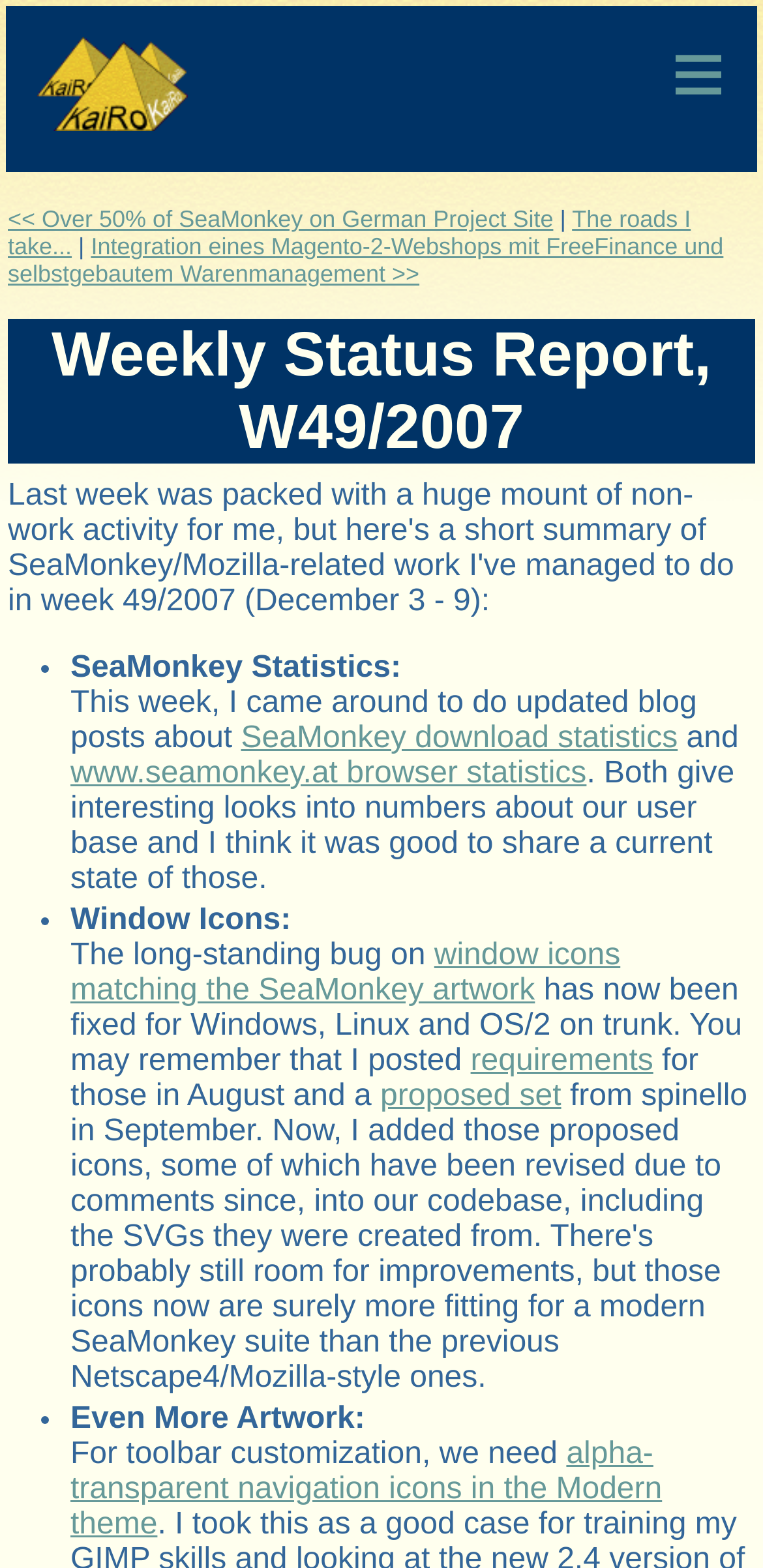What is the purpose of the 'Window Icons' section?
Refer to the image and offer an in-depth and detailed answer to the question.

The 'Window Icons' section appears to be discussing a bug fix related to window icons matching the SeaMonkey artwork, which has been fixed for Windows, Linux, and OS/2 on trunk.